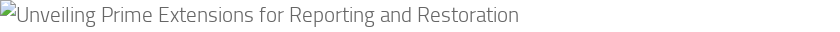Please answer the following question using a single word or phrase: 
What is the significance of the discussed tools?

Optimizing efficiency